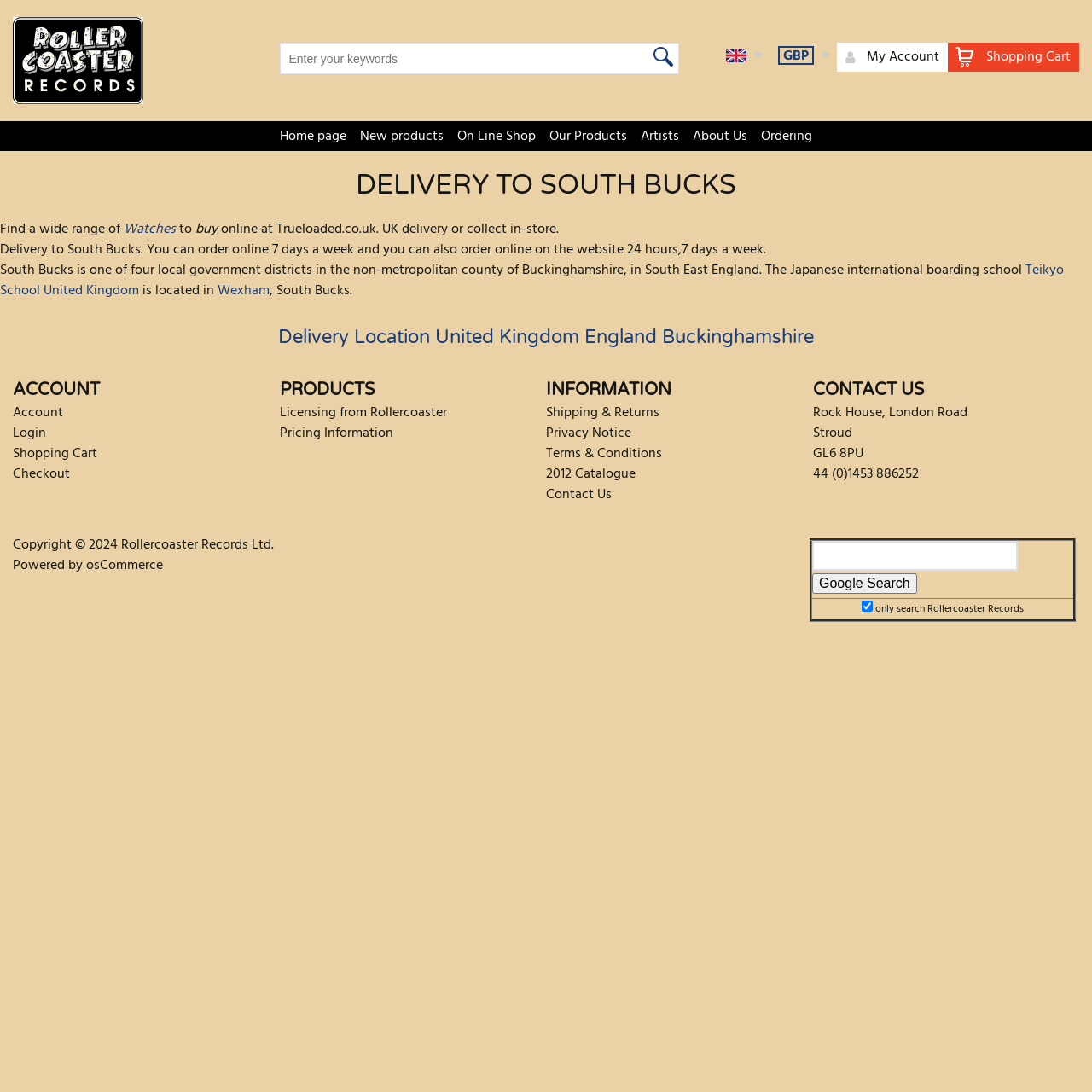What is the location of Rollercoaster Records?
Respond to the question with a well-detailed and thorough answer.

I found the location of Rollercoaster Records by scrolling down to the bottom of the page, where I saw a section with the company's address, which is Rock House, London Road, Stroud, GL6 8PU.